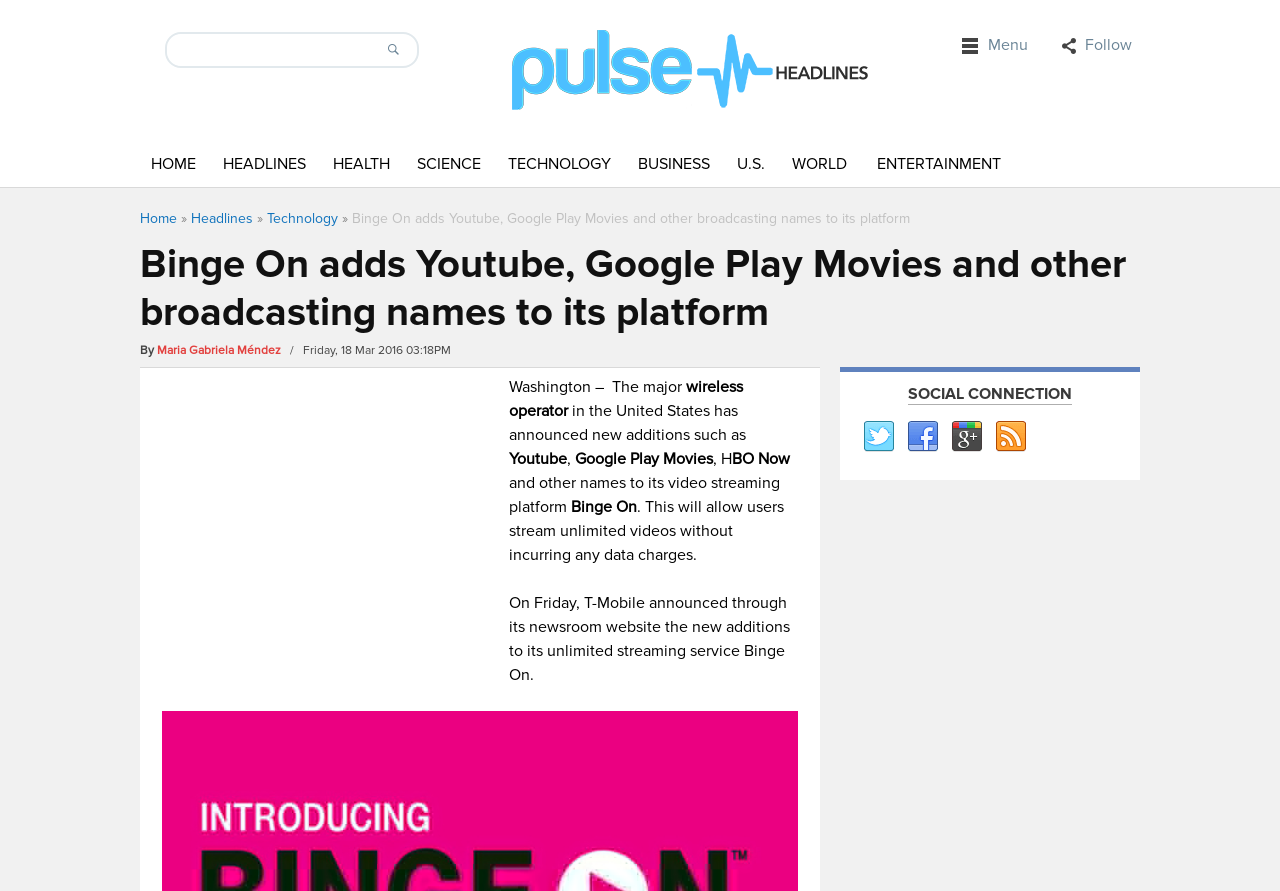Offer a meticulous description of the webpage's structure and content.

The webpage appears to be a news article page. At the top, there is a search box and a button next to it, followed by a link to "Pulse Headlines" with an accompanying image. To the right of these elements, there are links to "Menu" and "Follow". 

Below these top elements, there is a navigation menu with links to various categories such as "HOME", "HEADLINES", "HEALTH", "SCIENCE", "TECHNOLOGY", "BUSINESS", "U.S.", "WORLD", and "ENTERTAINMENT". 

The main content of the page is an article with a heading that reads "Binge On adds Youtube, Google Play Movies and other broadcasting names to its platform". The article is attributed to an author, "Maria Gabriela Méndez", and has a timestamp of "Friday, 18 Mar 2016 03:18PM". 

The article text is divided into several paragraphs, with the main content describing the addition of new services to a video streaming platform. There is an iframe advertisement embedded within the article. 

To the right of the article, there is a section with social media links to Twitter, Facebook, Google Plus, and RSS, labeled as "SOCIAL CONNECTION".